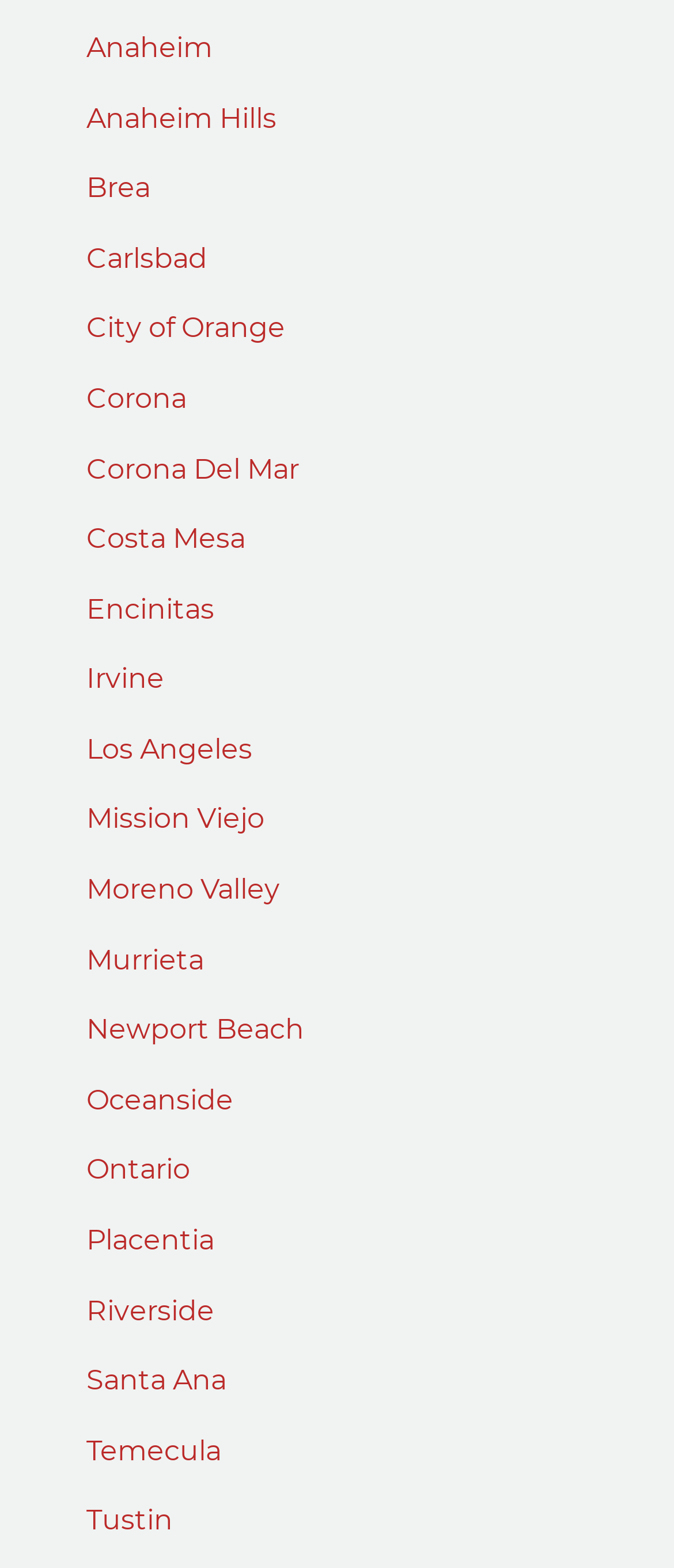Identify the bounding box coordinates of the clickable section necessary to follow the following instruction: "explore Irvine". The coordinates should be presented as four float numbers from 0 to 1, i.e., [left, top, right, bottom].

[0.128, 0.422, 0.244, 0.443]